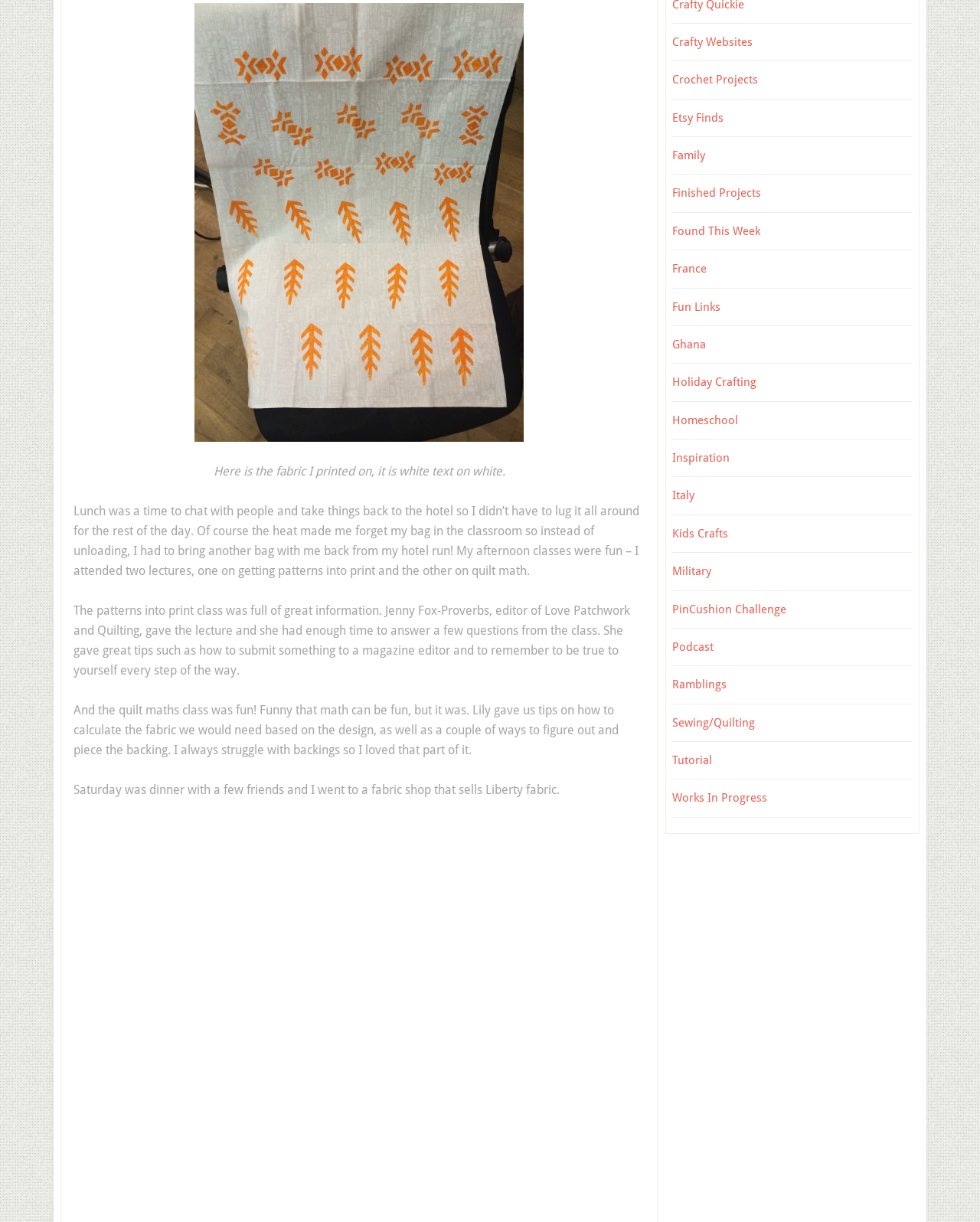Using the webpage screenshot, find the UI element described by Found This Week. Provide the bounding box coordinates in the format (top-left x, top-left y, bottom-right x, bottom-right y), ensuring all values are floating point numbers between 0 and 1.

[0.686, 0.183, 0.776, 0.195]